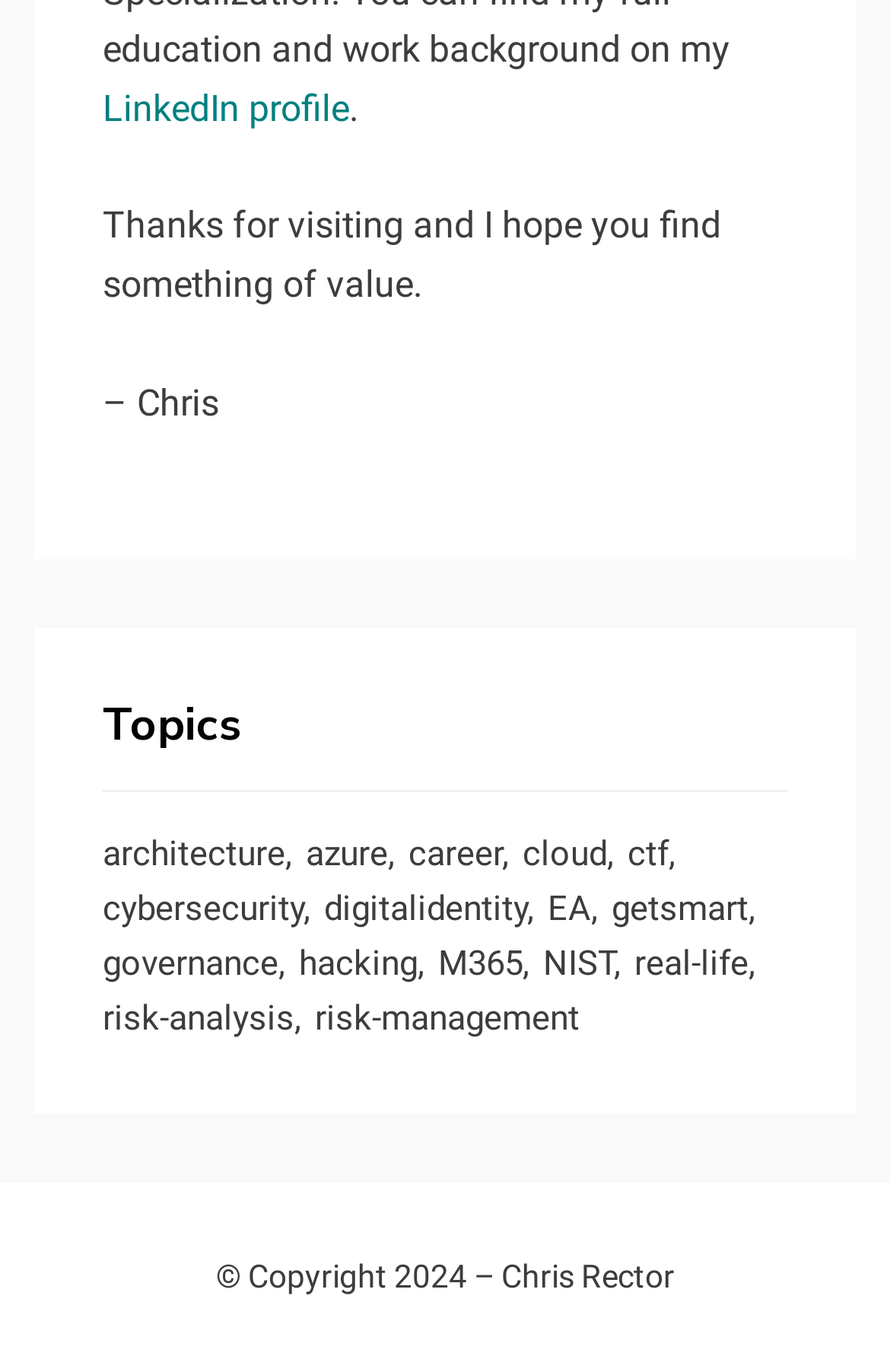Carefully examine the image and provide an in-depth answer to the question: What is the purpose of the links under 'Topics'?

The links under the 'Topics' heading are likely used to access related articles or blog posts on the corresponding topics. Each link has a number in parentheses, indicating the number of items related to that topic.